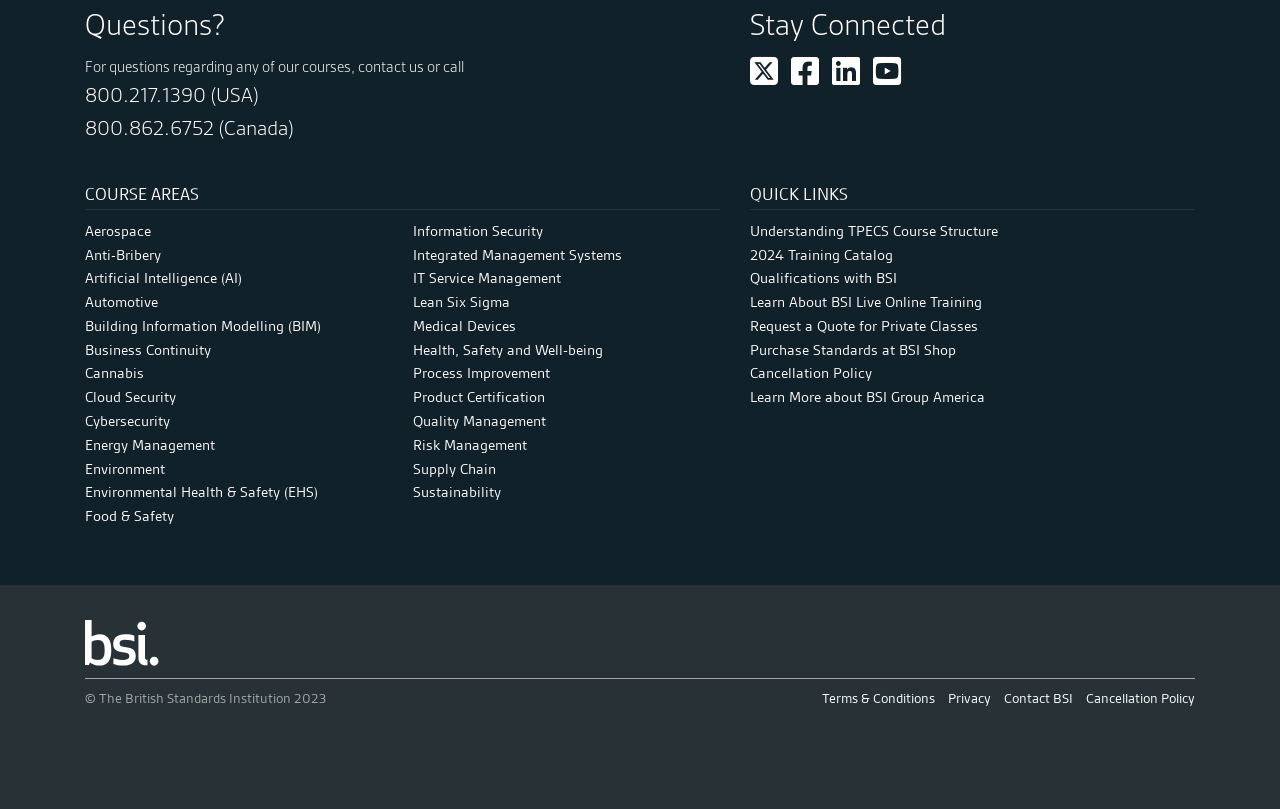Find the bounding box coordinates for the area you need to click to carry out the instruction: "Purchase Standards at BSI Shop". The coordinates should be four float numbers between 0 and 1, indicated as [left, top, right, bottom].

[0.586, 0.42, 0.747, 0.445]